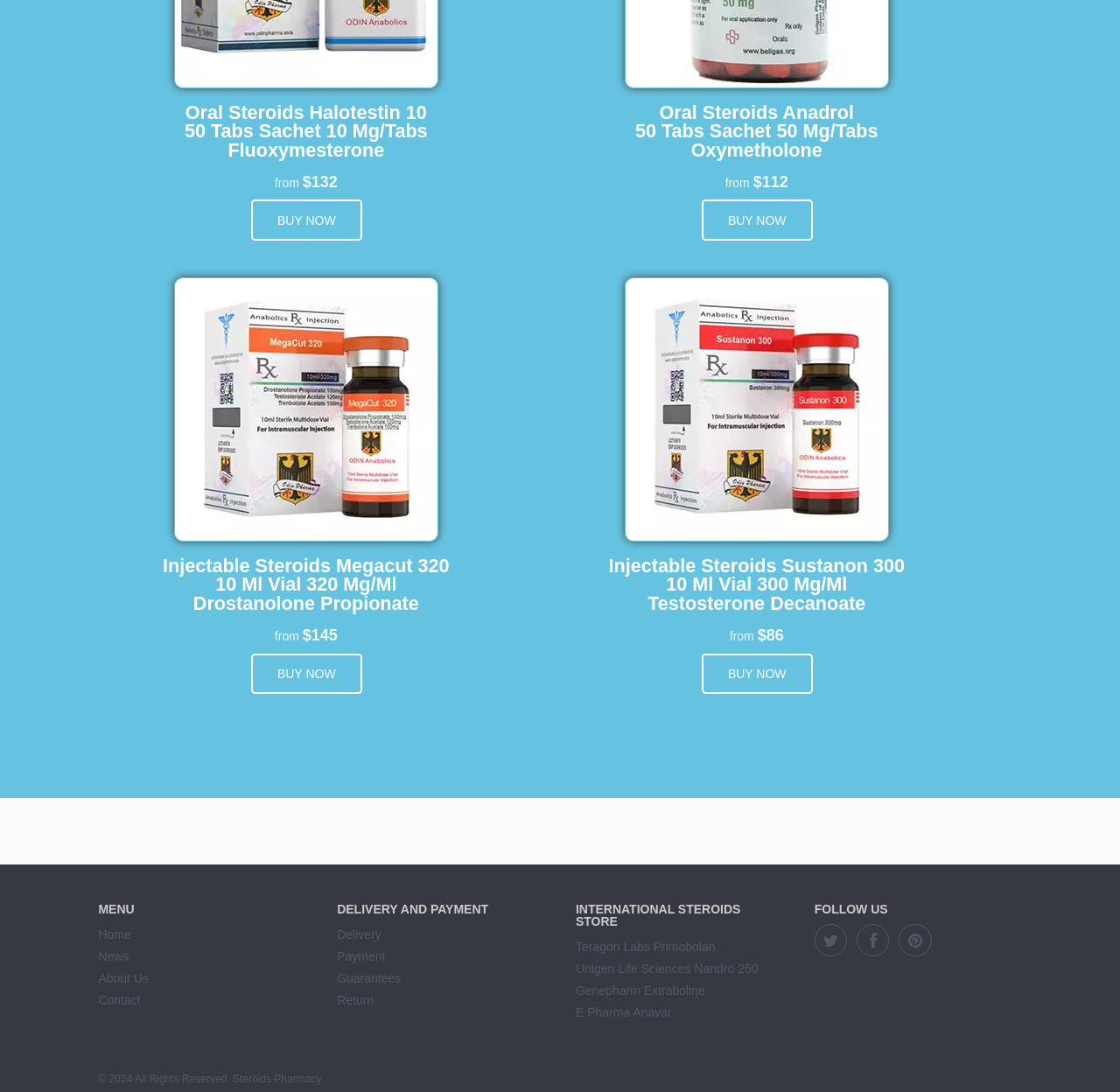Answer the following query concisely with a single word or phrase:
What is the offer for buying 2 packs of Titan Healthcare Boldenone?

Get 1 pack for free